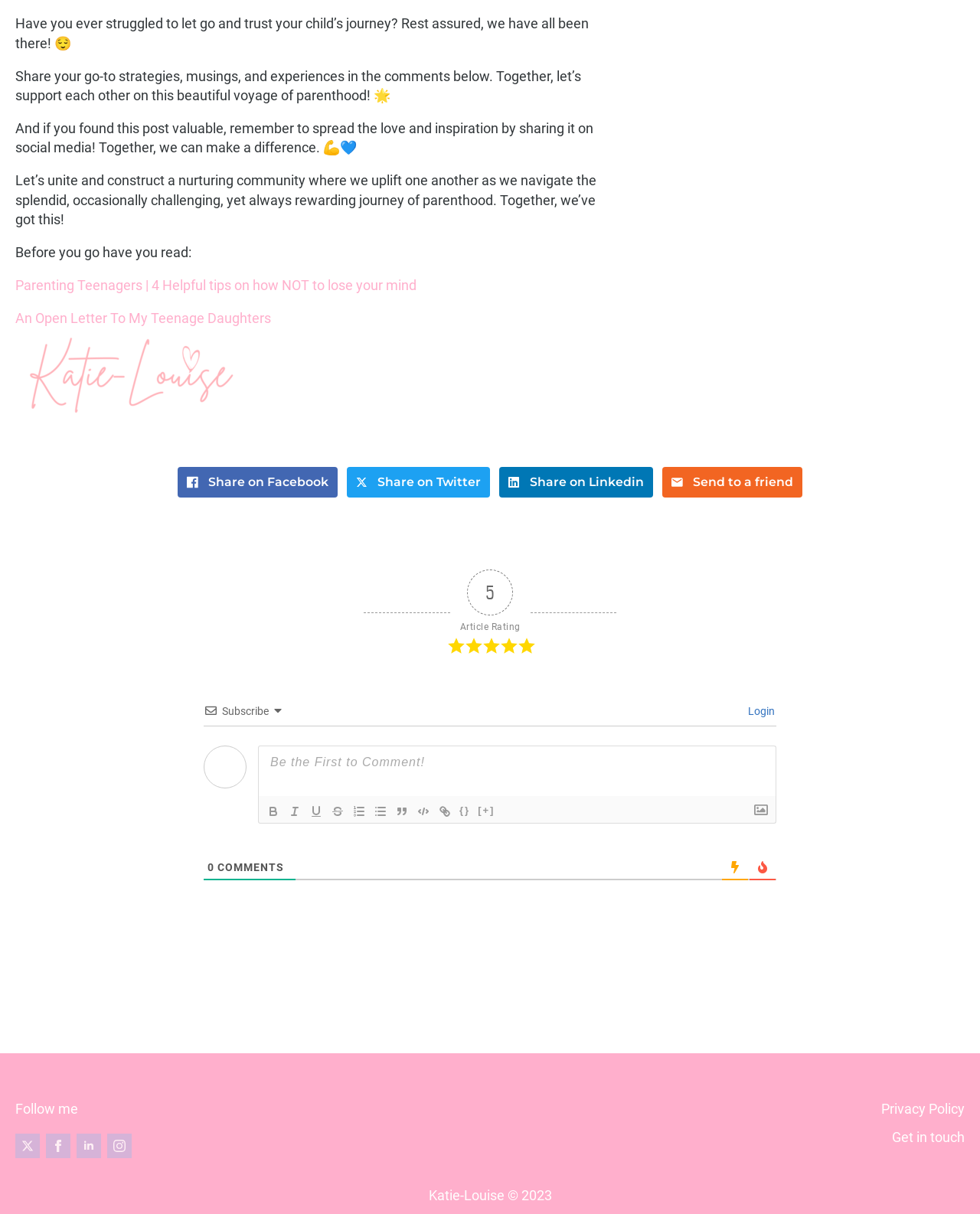Locate the bounding box coordinates of the element's region that should be clicked to carry out the following instruction: "Subscribe". The coordinates need to be four float numbers between 0 and 1, i.e., [left, top, right, bottom].

[0.227, 0.58, 0.274, 0.591]